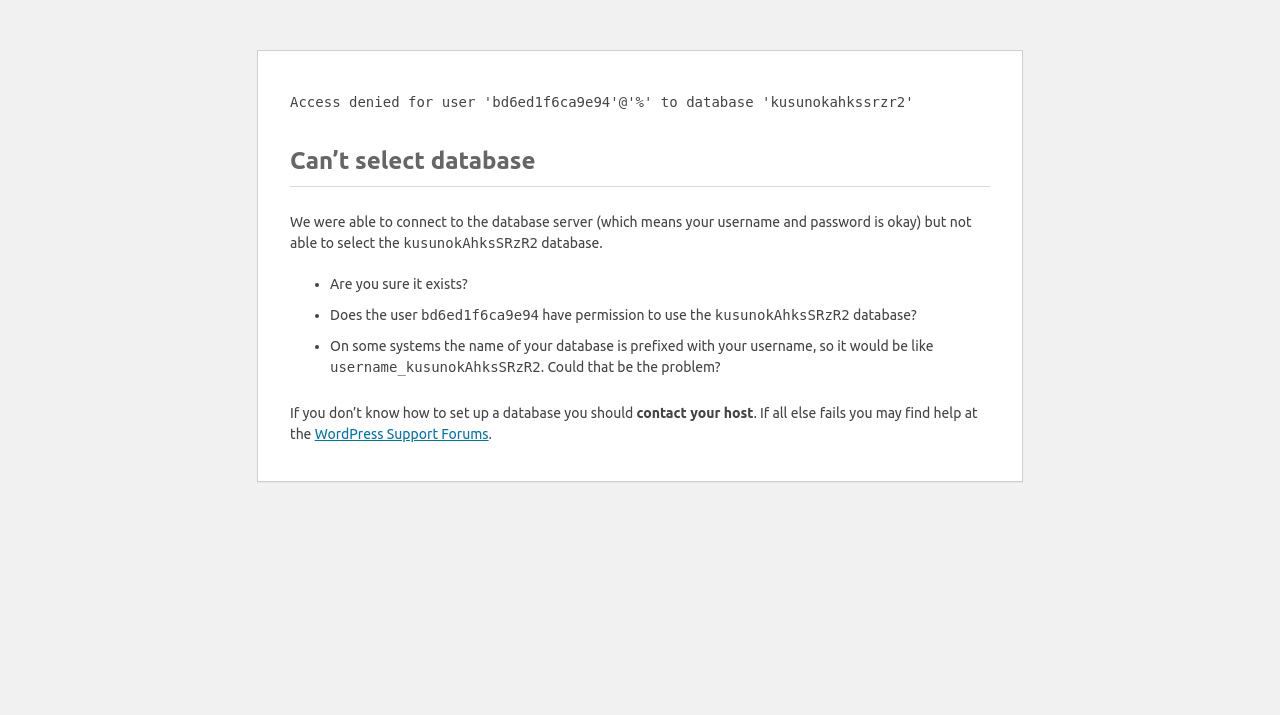Using the description: "WordPress Support Forums", identify the bounding box of the corresponding UI element in the screenshot.

[0.246, 0.596, 0.382, 0.618]